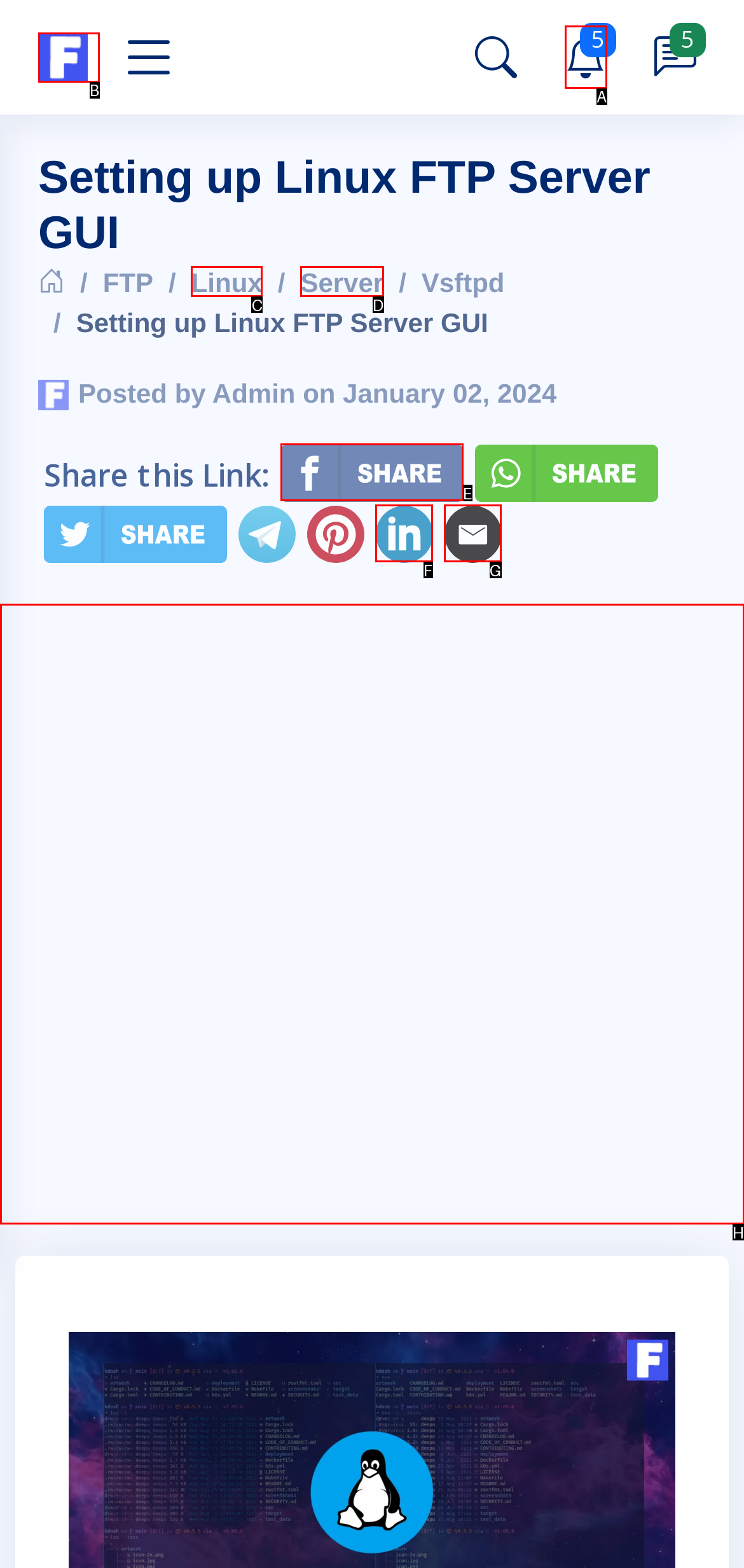Which lettered option matches the following description: aria-label="Advertisement" name="aswift_1" title="Advertisement"
Provide the letter of the matching option directly.

H